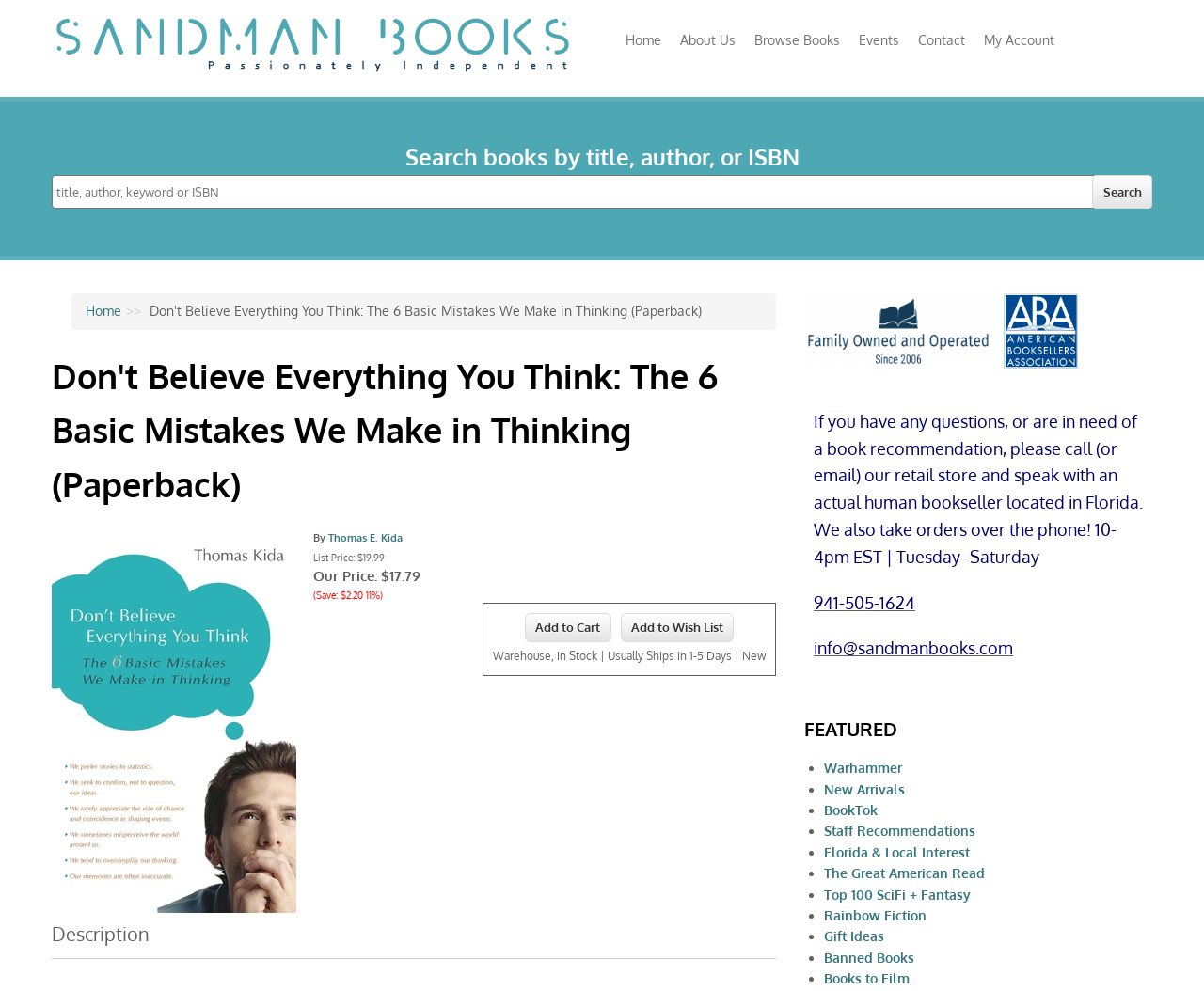Determine the bounding box coordinates for the area that needs to be clicked to fulfill this task: "Search for a book". The coordinates must be given as four float numbers between 0 and 1, i.e., [left, top, right, bottom].

[0.043, 0.177, 0.957, 0.211]